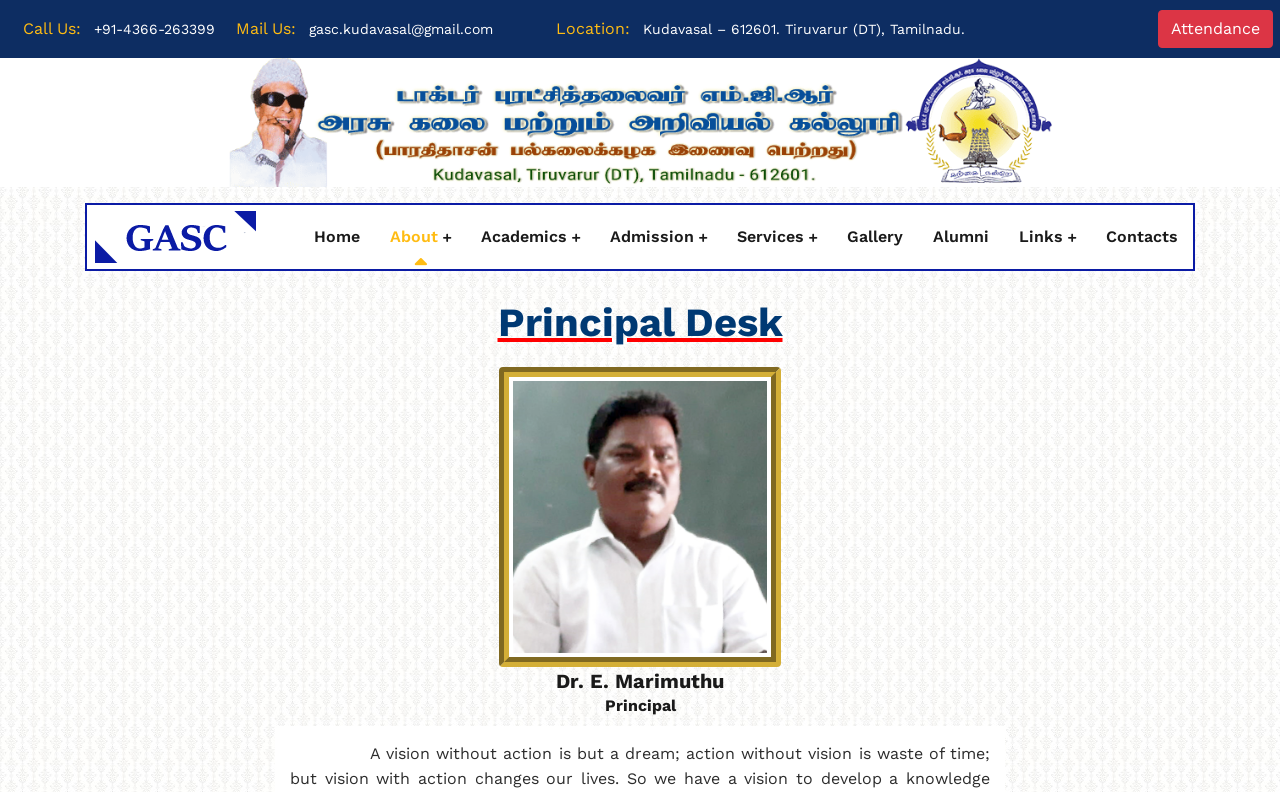Determine the bounding box coordinates of the clickable element to achieve the following action: 'Visit the home page'. Provide the coordinates as four float values between 0 and 1, formatted as [left, top, right, bottom].

[0.245, 0.259, 0.281, 0.34]